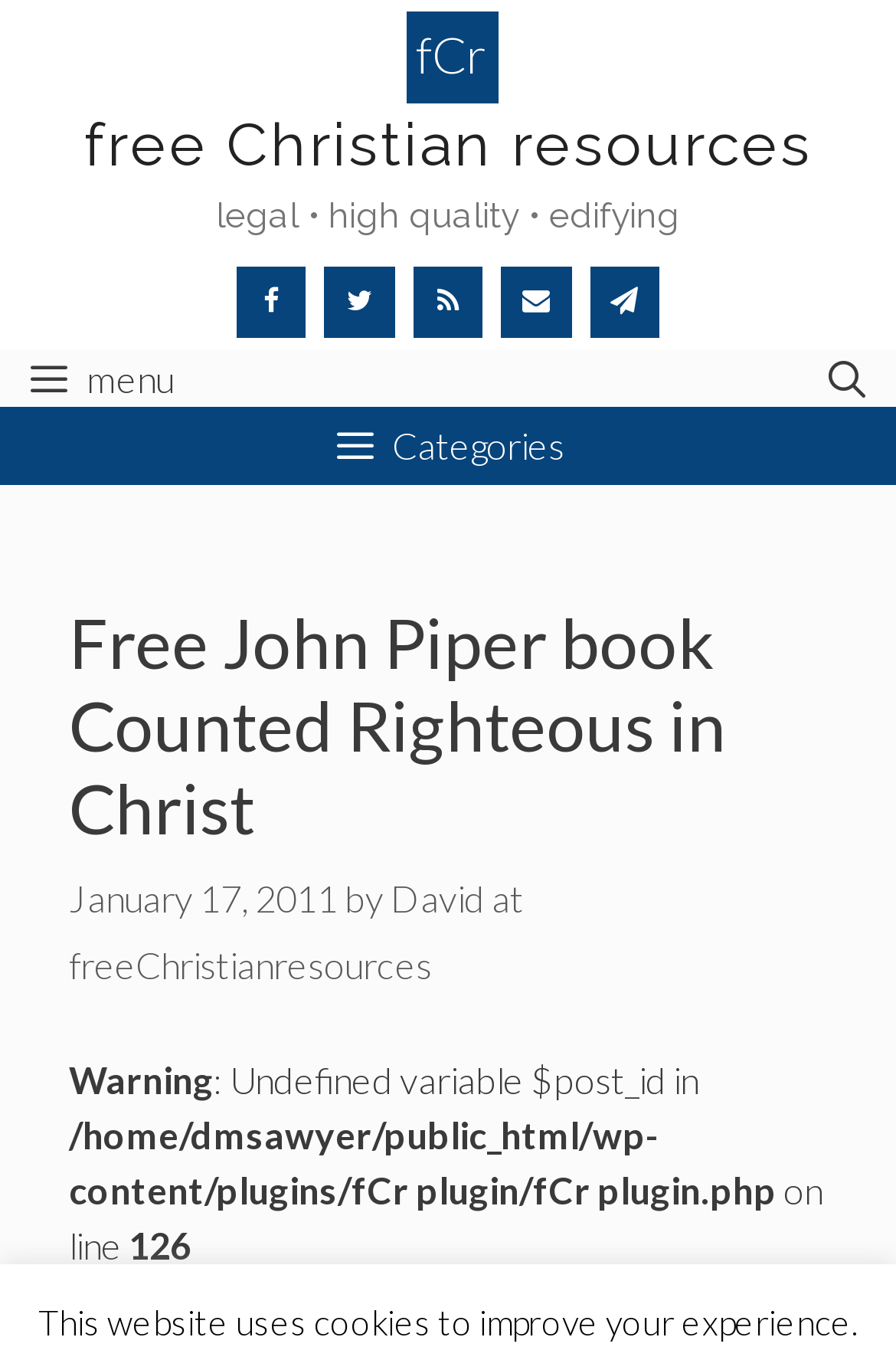Answer the following query with a single word or phrase:
Who is the author of the book?

John Piper